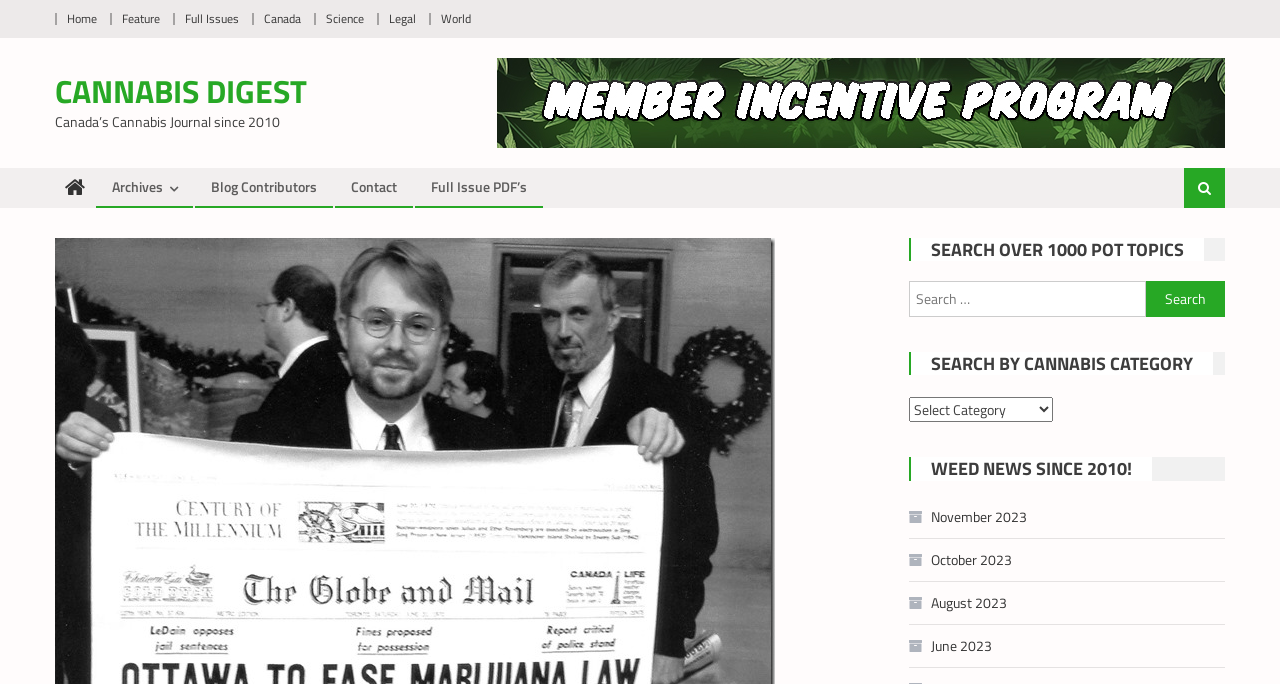Please mark the clickable region by giving the bounding box coordinates needed to complete this instruction: "View the November 2023 news".

[0.71, 0.732, 0.802, 0.779]